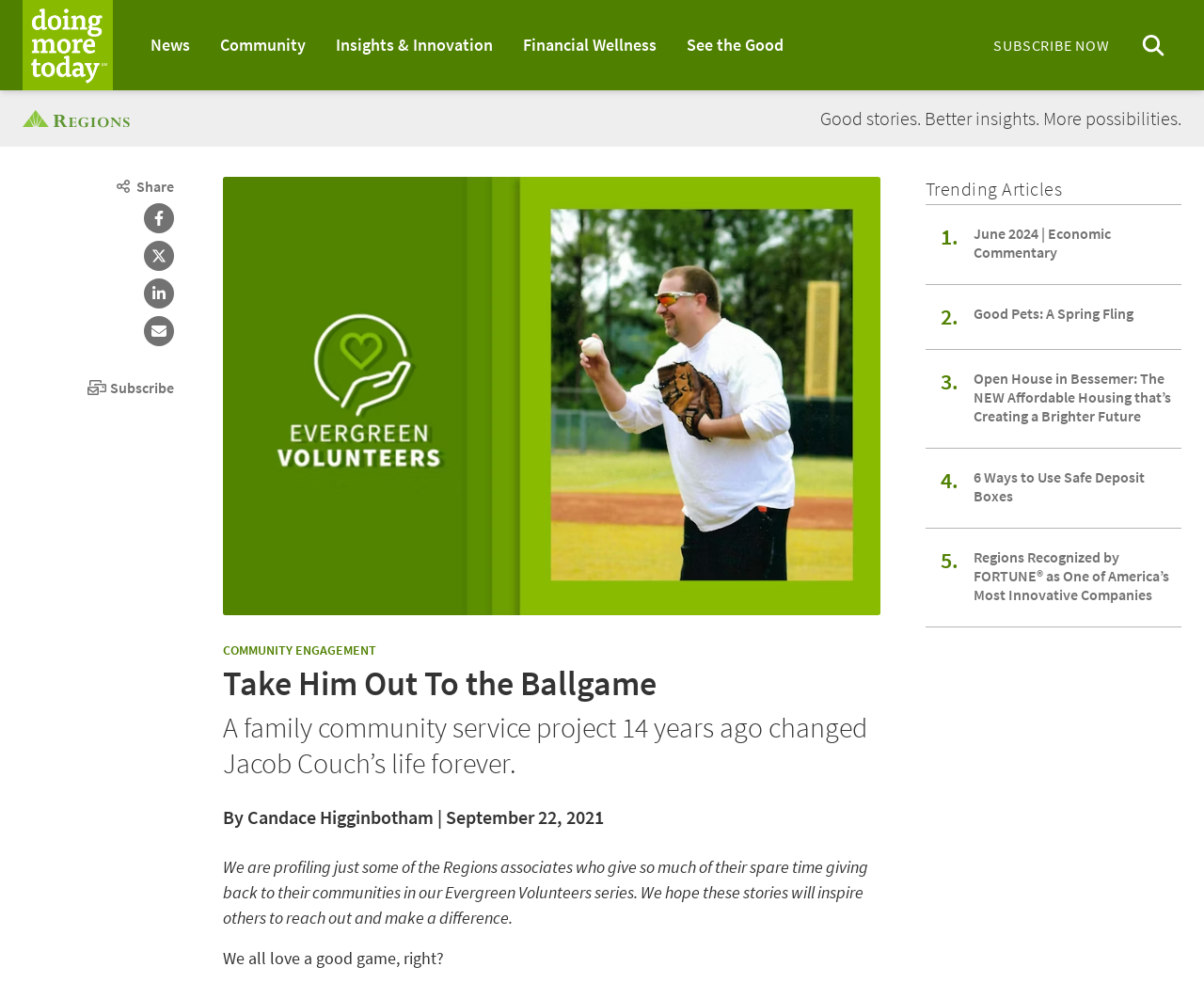Reply to the question with a brief word or phrase: What is the name of the bank?

Regions Bank